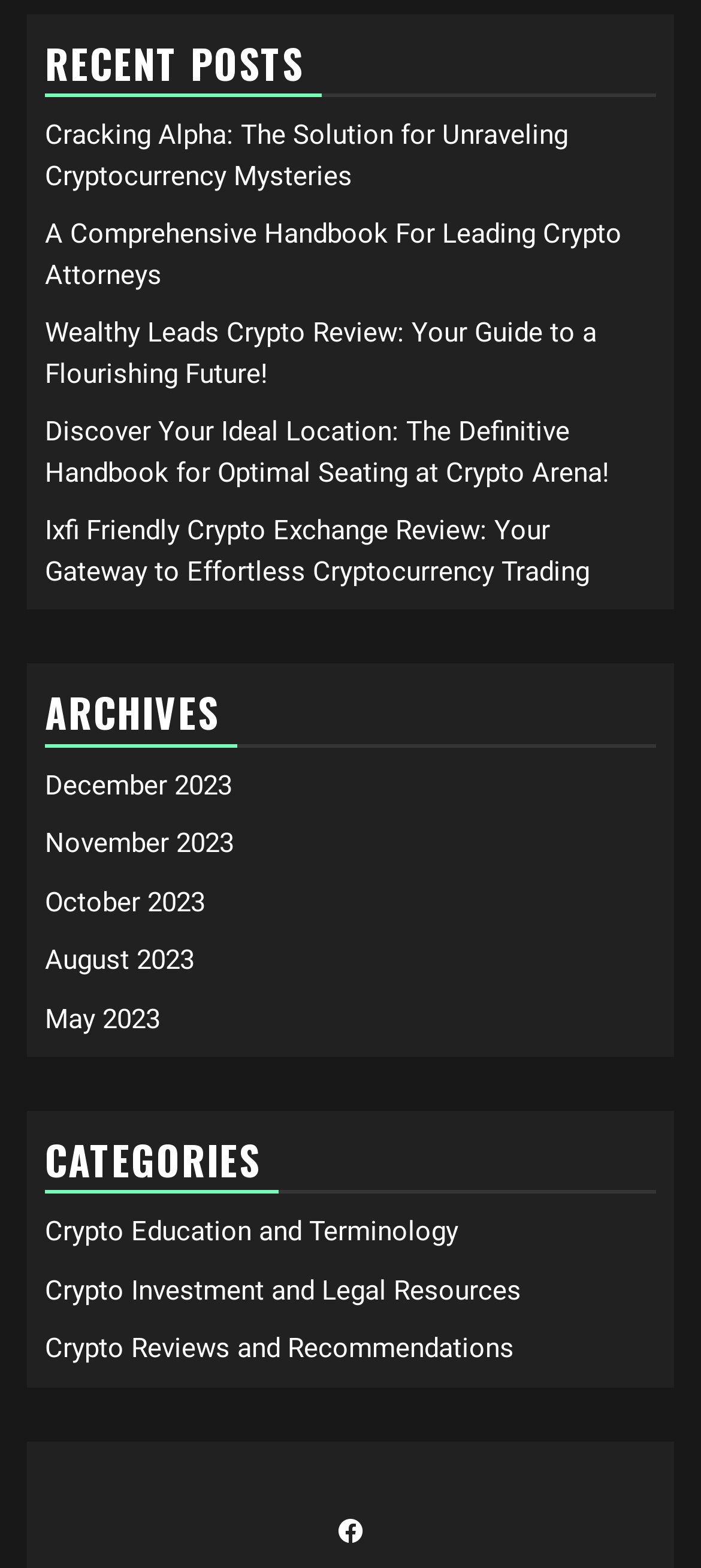Find the bounding box coordinates of the clickable region needed to perform the following instruction: "Visit Facebook page". The coordinates should be provided as four float numbers between 0 and 1, i.e., [left, top, right, bottom].

[0.482, 0.967, 0.518, 0.986]